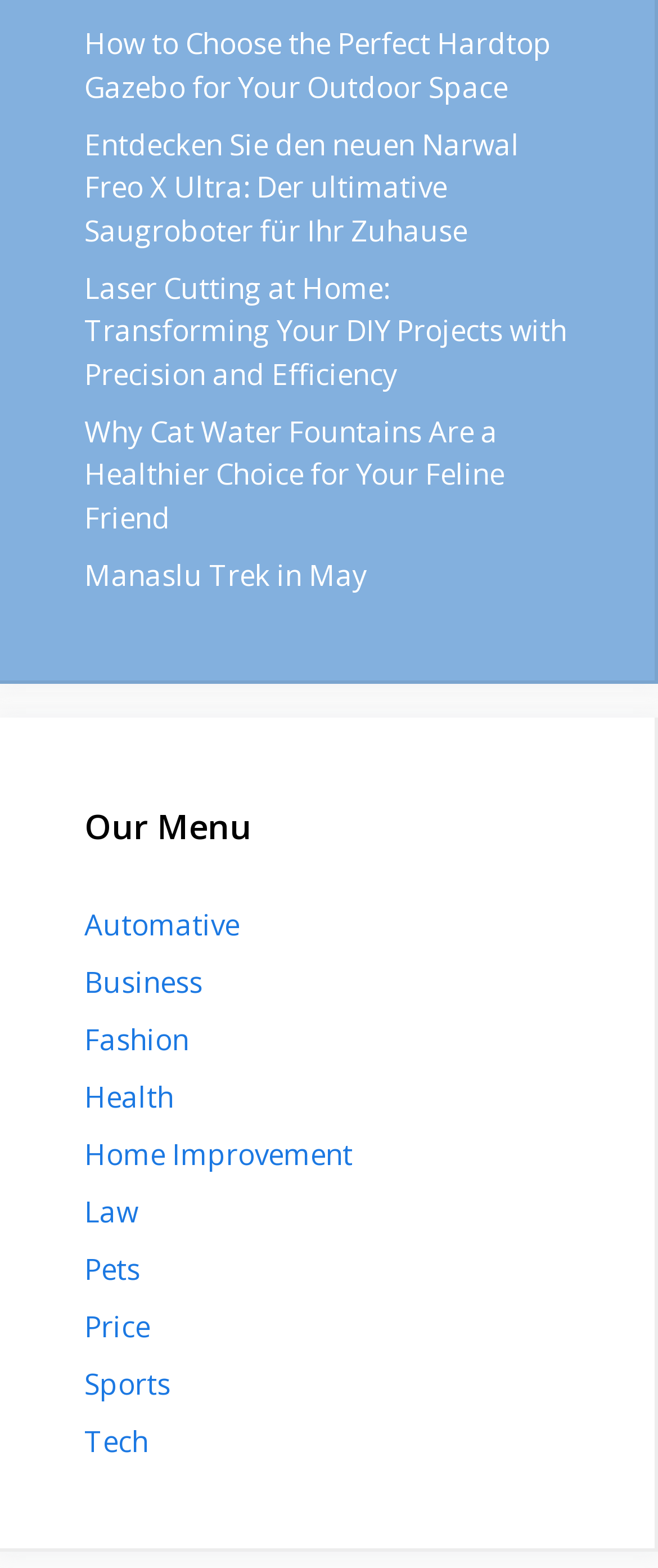Using the description: "Business", identify the bounding box of the corresponding UI element in the screenshot.

[0.128, 0.614, 0.308, 0.639]